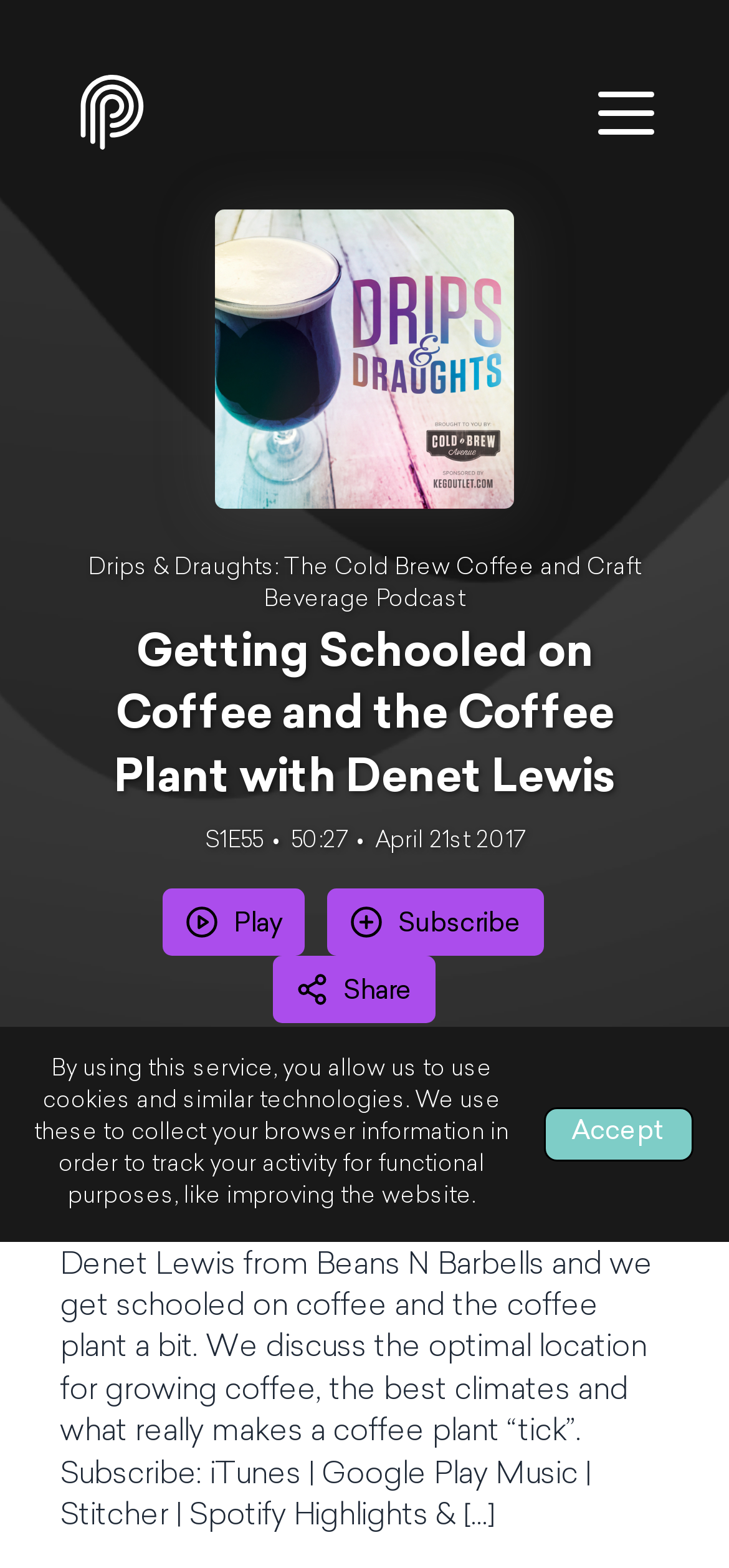Find the bounding box coordinates for the HTML element described as: "Subscribe". The coordinates should consist of four float values between 0 and 1, i.e., [left, top, right, bottom].

[0.449, 0.567, 0.746, 0.61]